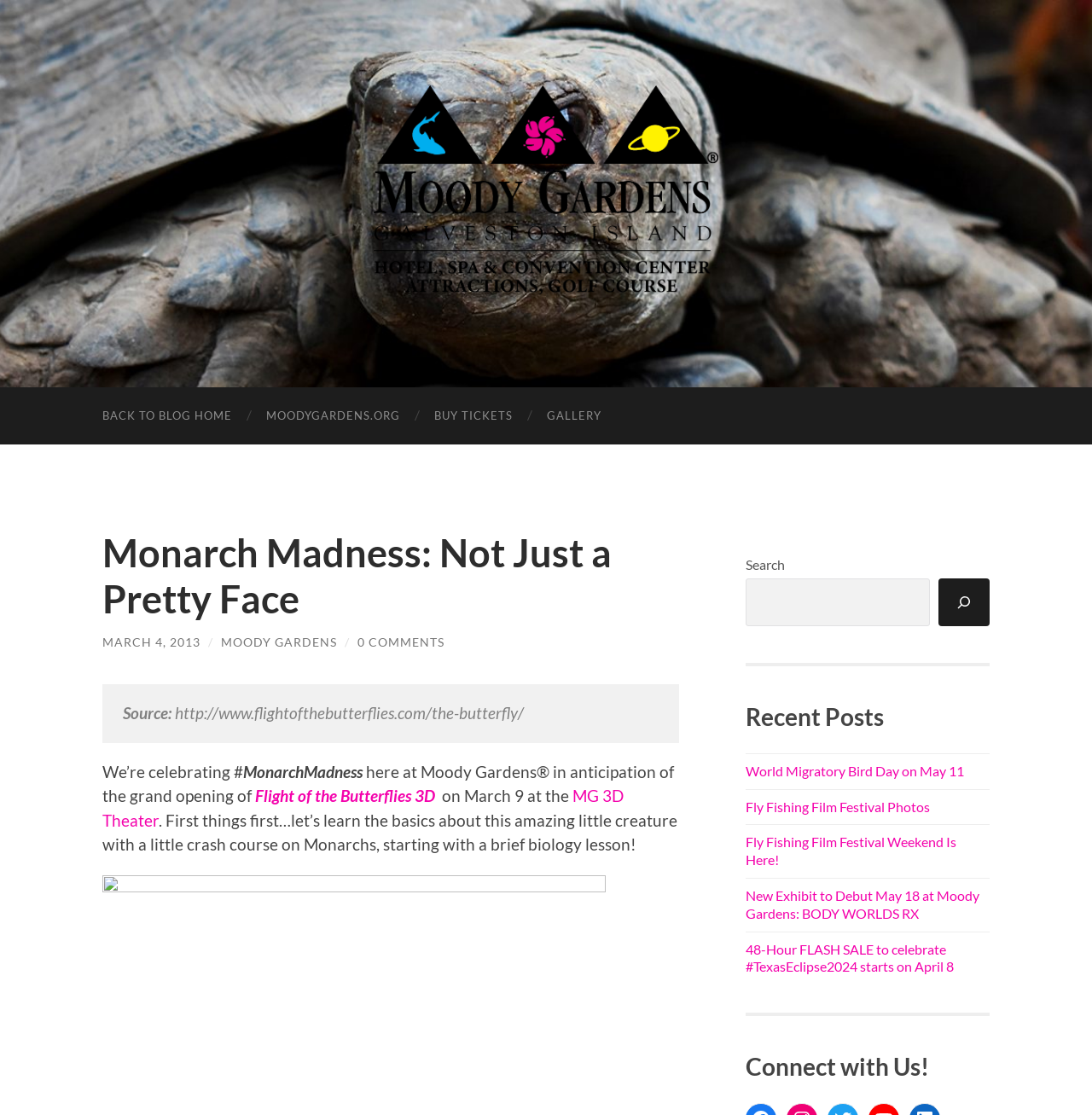Determine the bounding box coordinates for the clickable element required to fulfill the instruction: "Contact Bryghtpath via email". Provide the coordinates as four float numbers between 0 and 1, i.e., [left, top, right, bottom].

None